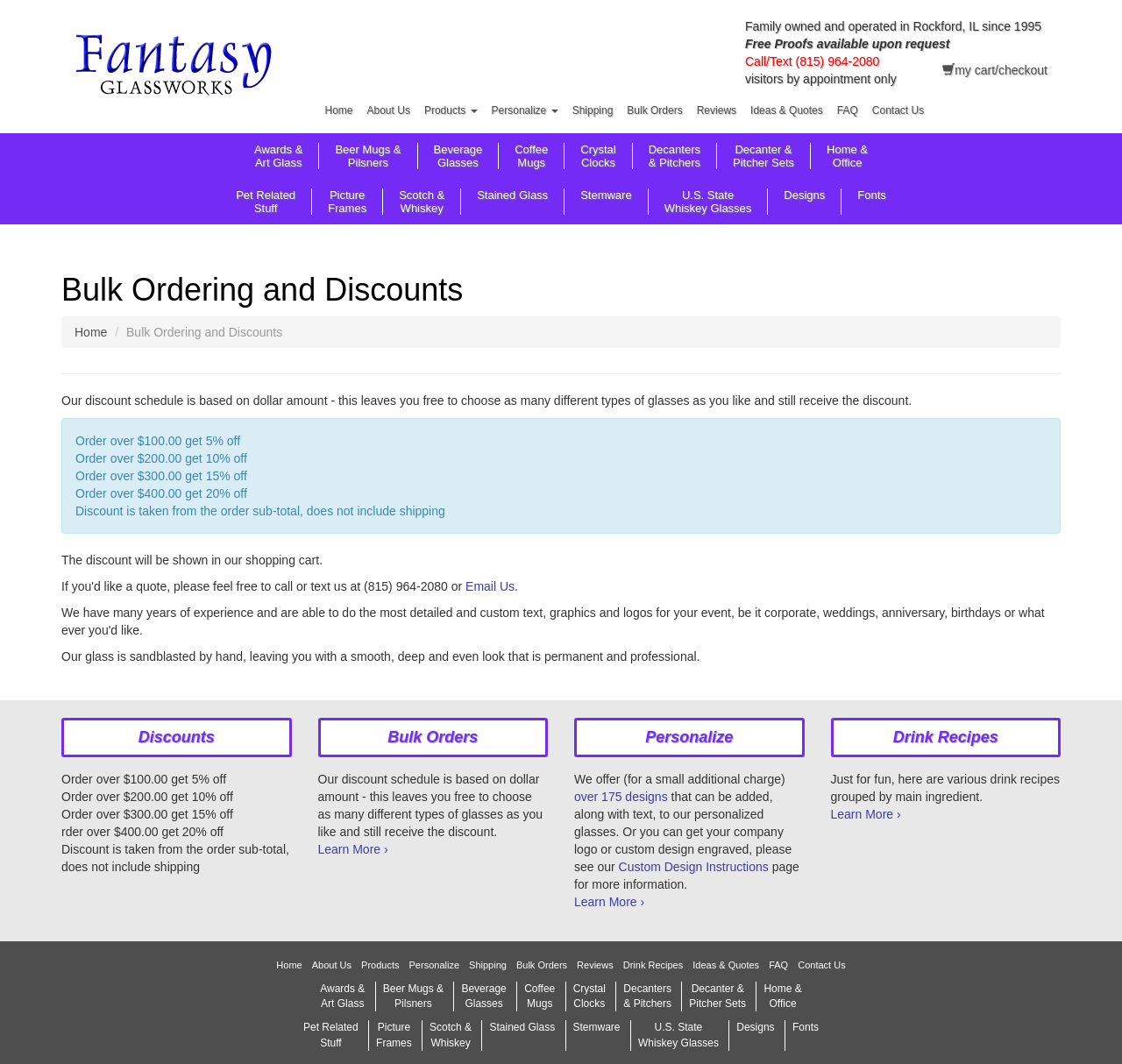Locate the bounding box coordinates of the clickable area to execute the instruction: "View Drink Recipes". Provide the coordinates as four float numbers between 0 and 1, represented as [left, top, right, bottom].

[0.74, 0.759, 0.803, 0.772]